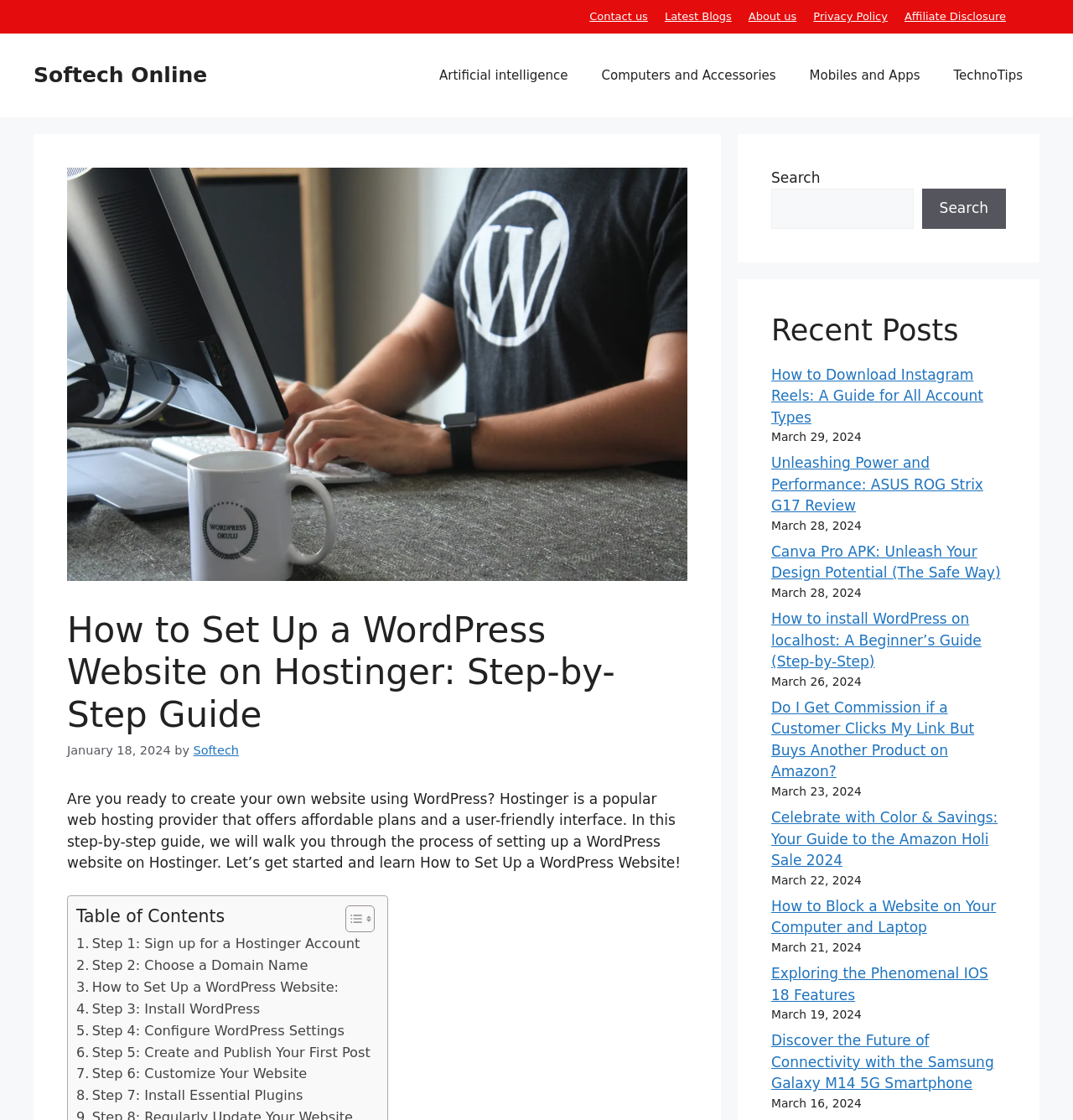For the element described, predict the bounding box coordinates as (top-left x, top-left y, bottom-right x, bottom-right y). All values should be between 0 and 1. Element description: parent_node: Search name="s"

[0.719, 0.168, 0.851, 0.204]